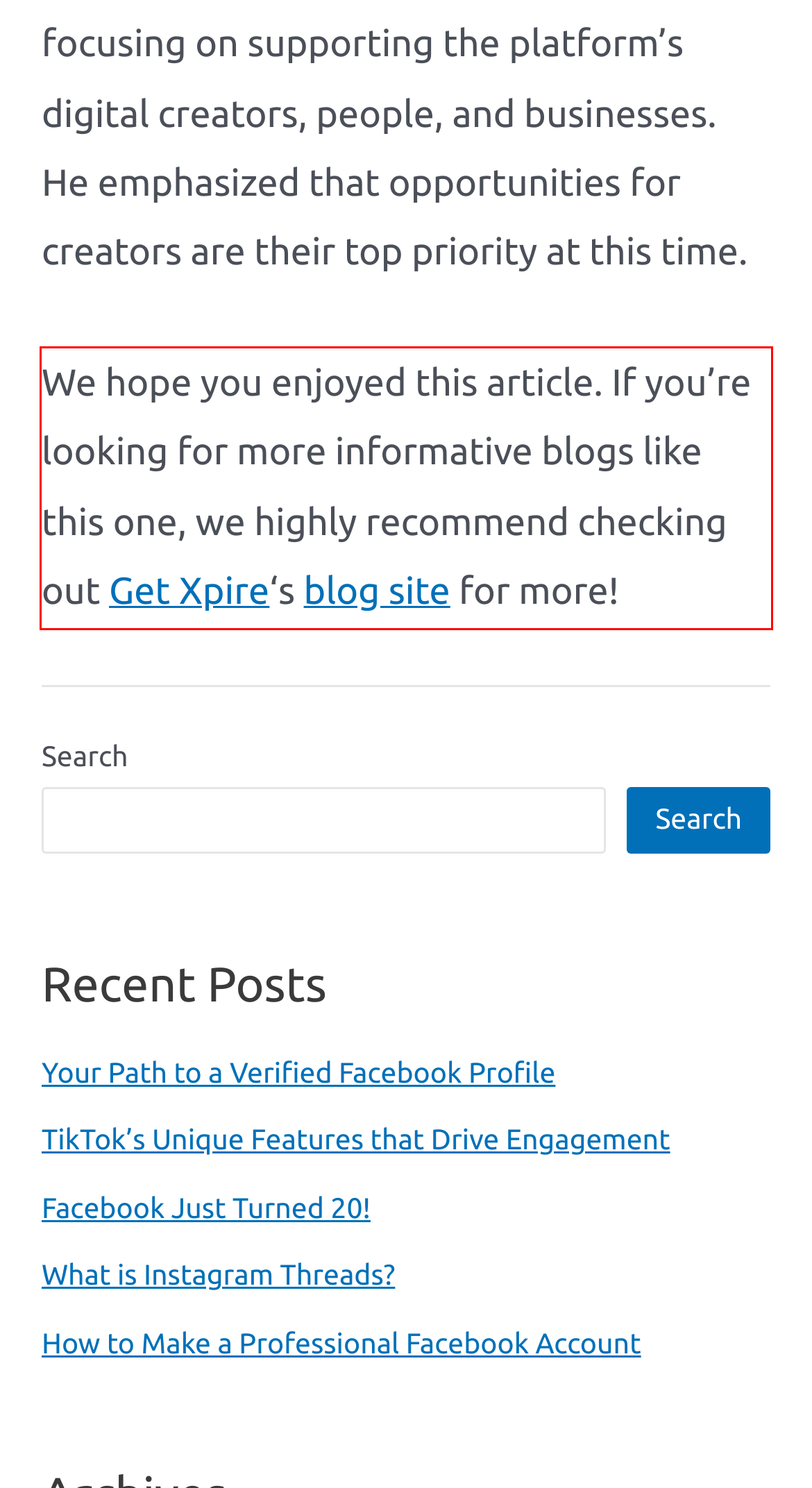Given a screenshot of a webpage, locate the red bounding box and extract the text it encloses.

We hope you enjoyed this article. If you’re looking for more informative blogs like this one, we highly recommend checking out Get Xpire‘s blog site for more!